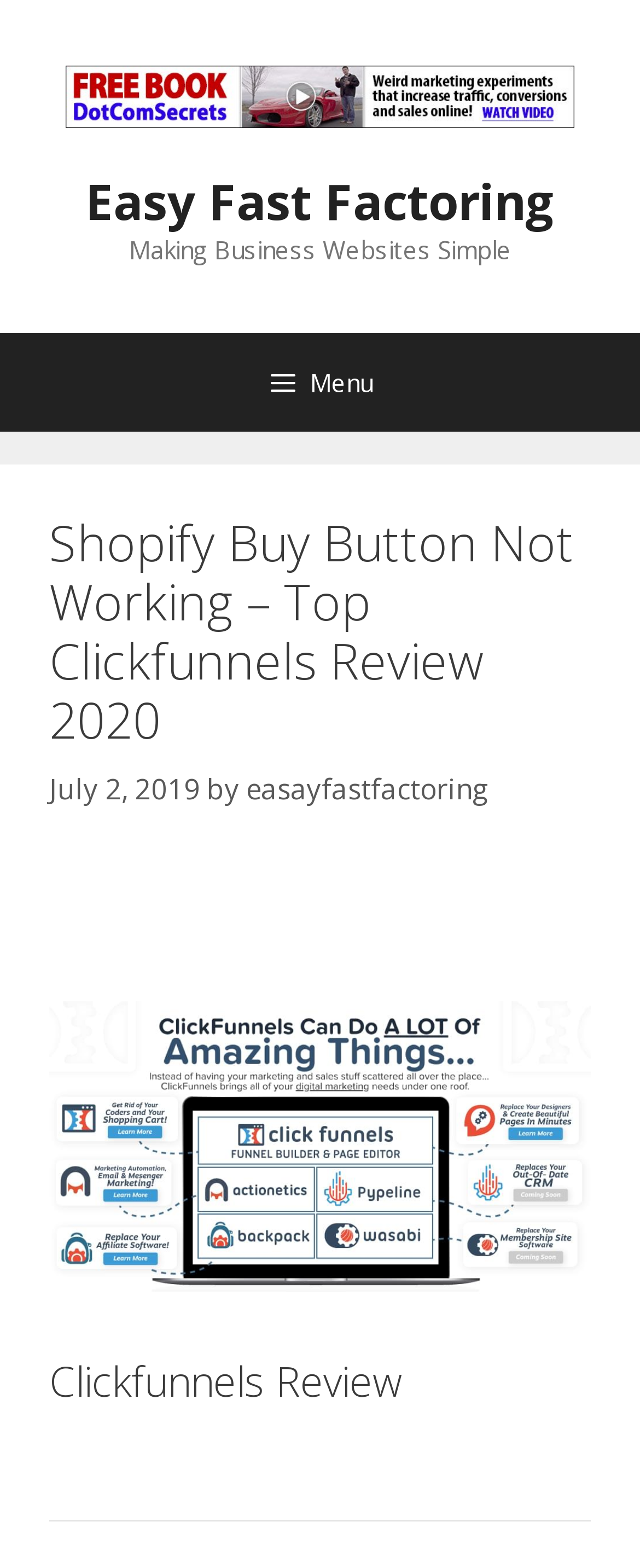Find the primary header on the webpage and provide its text.

Shopify Buy Button Not Working – Top Clickfunnels Review 2020